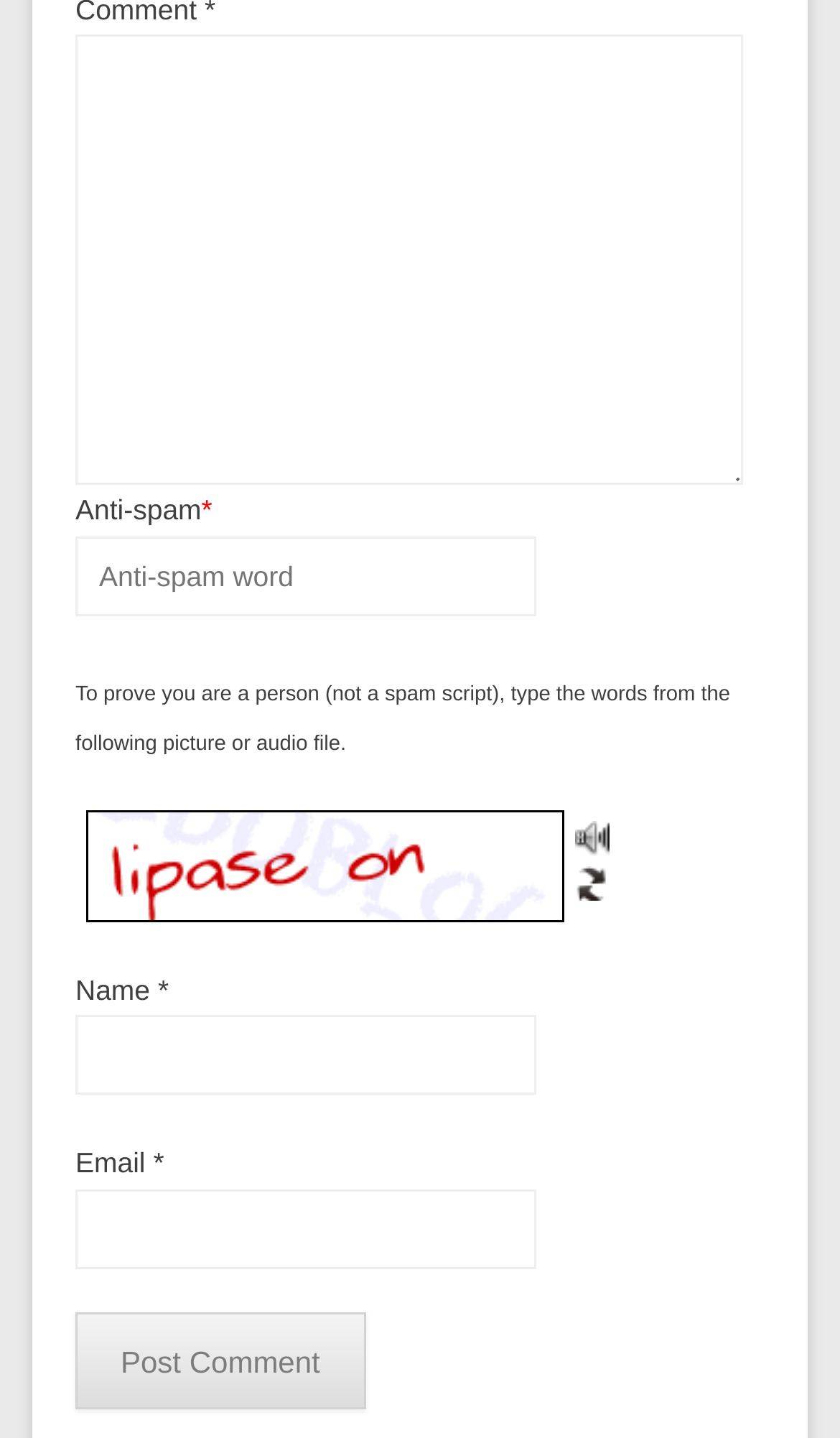What is the function of the 'Listen' button? Observe the screenshot and provide a one-word or short phrase answer.

To hear the audio file